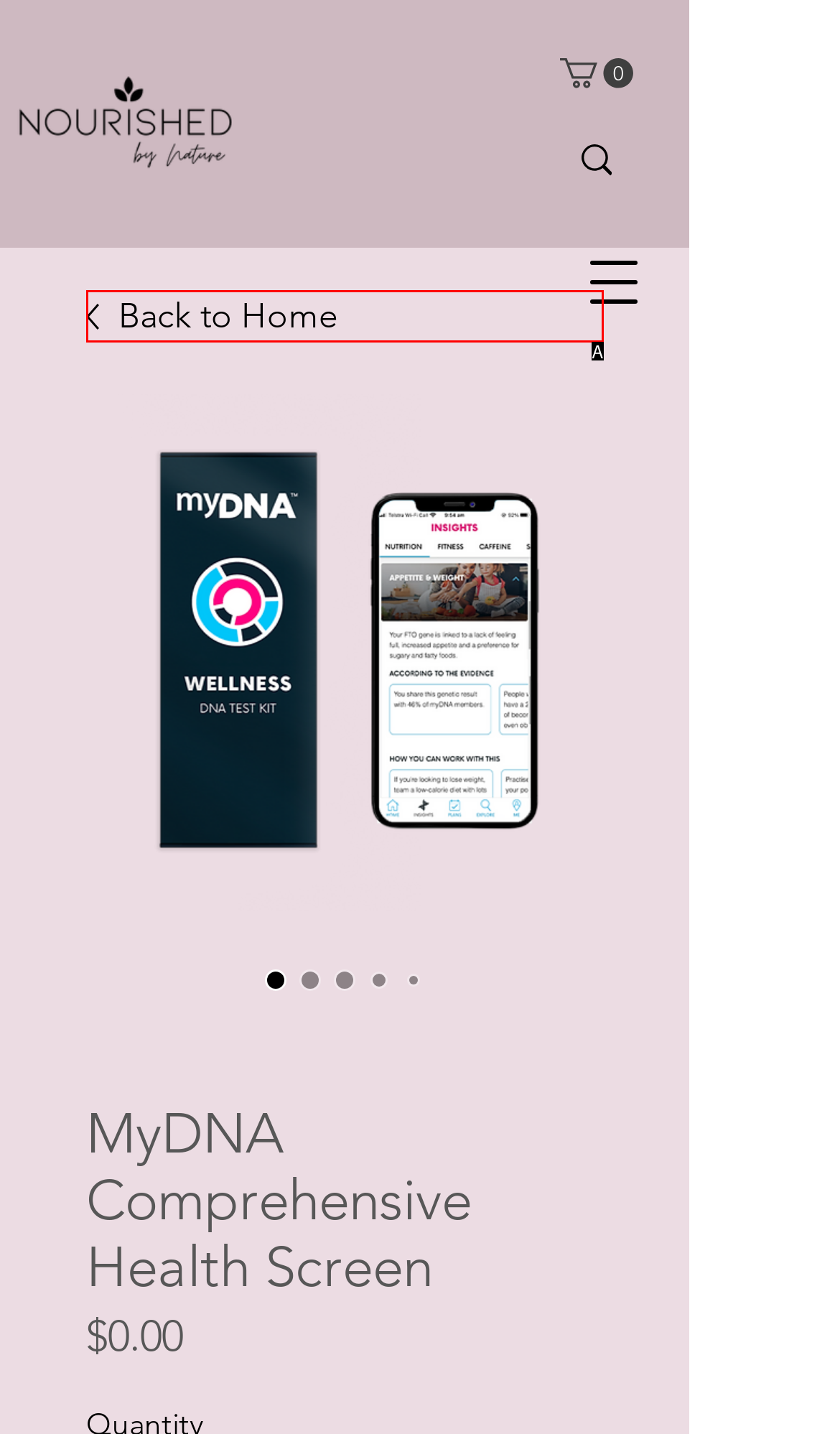Look at the description: Back to Home
Determine the letter of the matching UI element from the given choices.

A